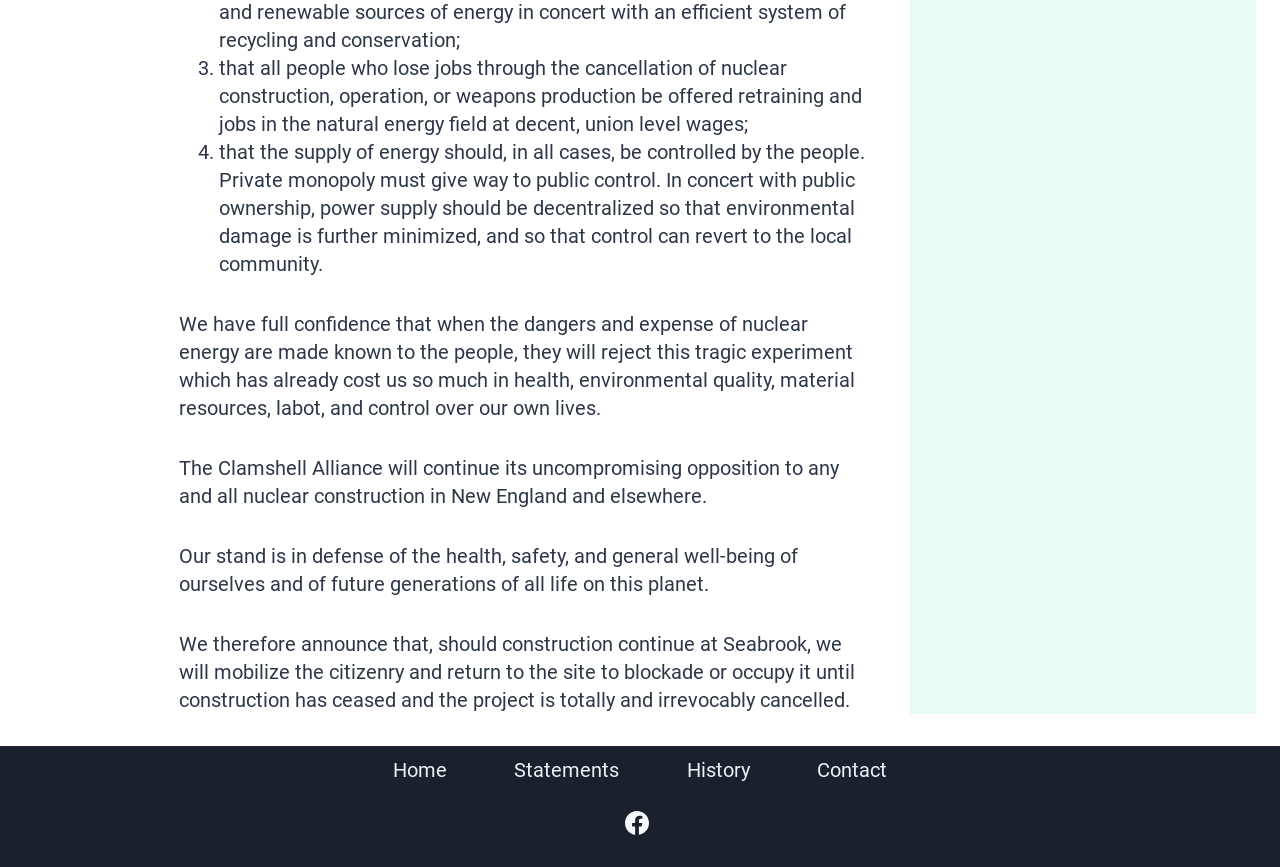Identify the bounding box coordinates for the UI element described as follows: Facebook. Use the format (top-left x, top-left y, bottom-right x, bottom-right y) and ensure all values are floating point numbers between 0 and 1.

[0.481, 0.922, 0.519, 0.977]